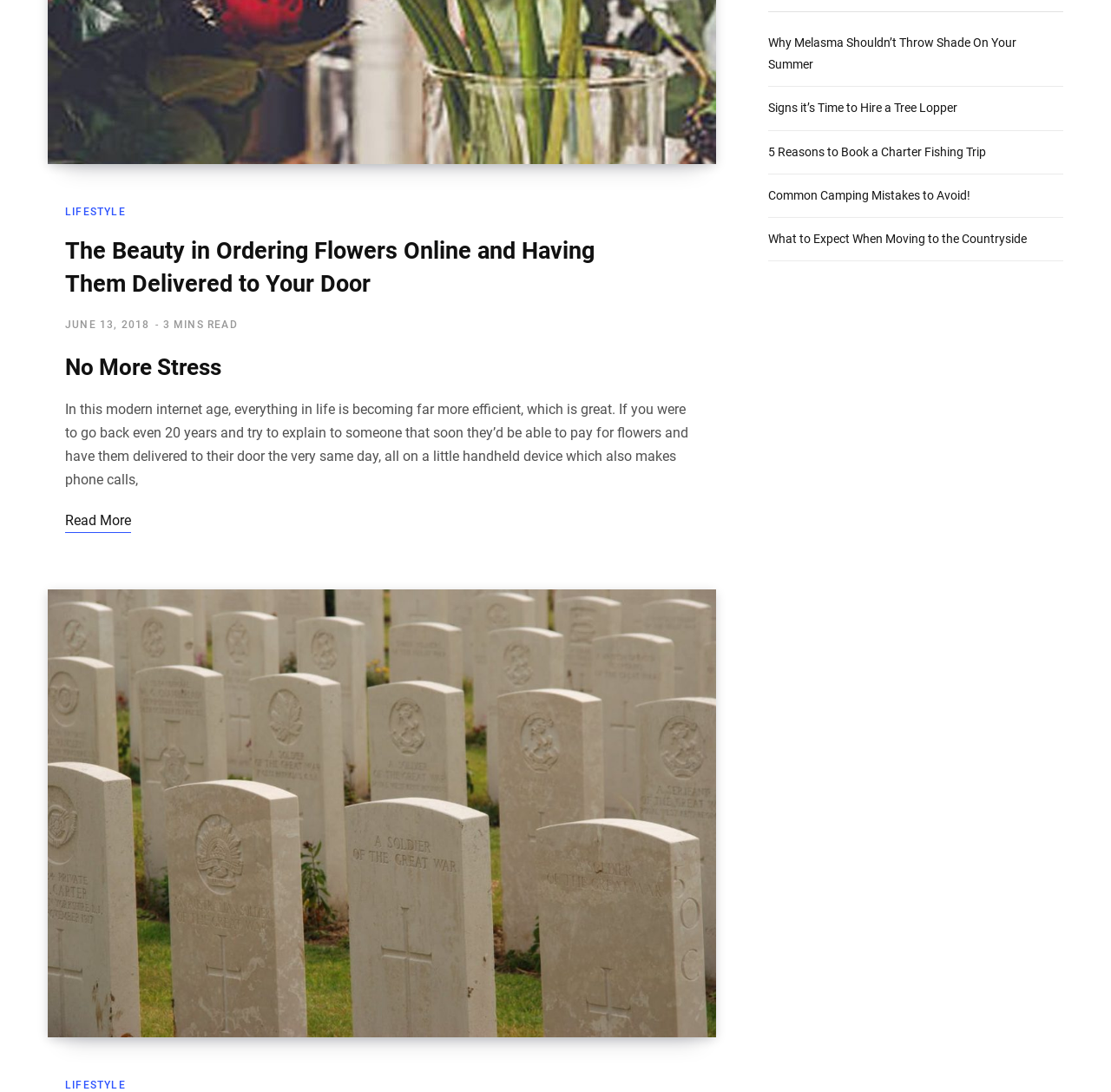Identify the bounding box of the UI element that matches this description: "June 13, 2018".

[0.059, 0.291, 0.135, 0.303]